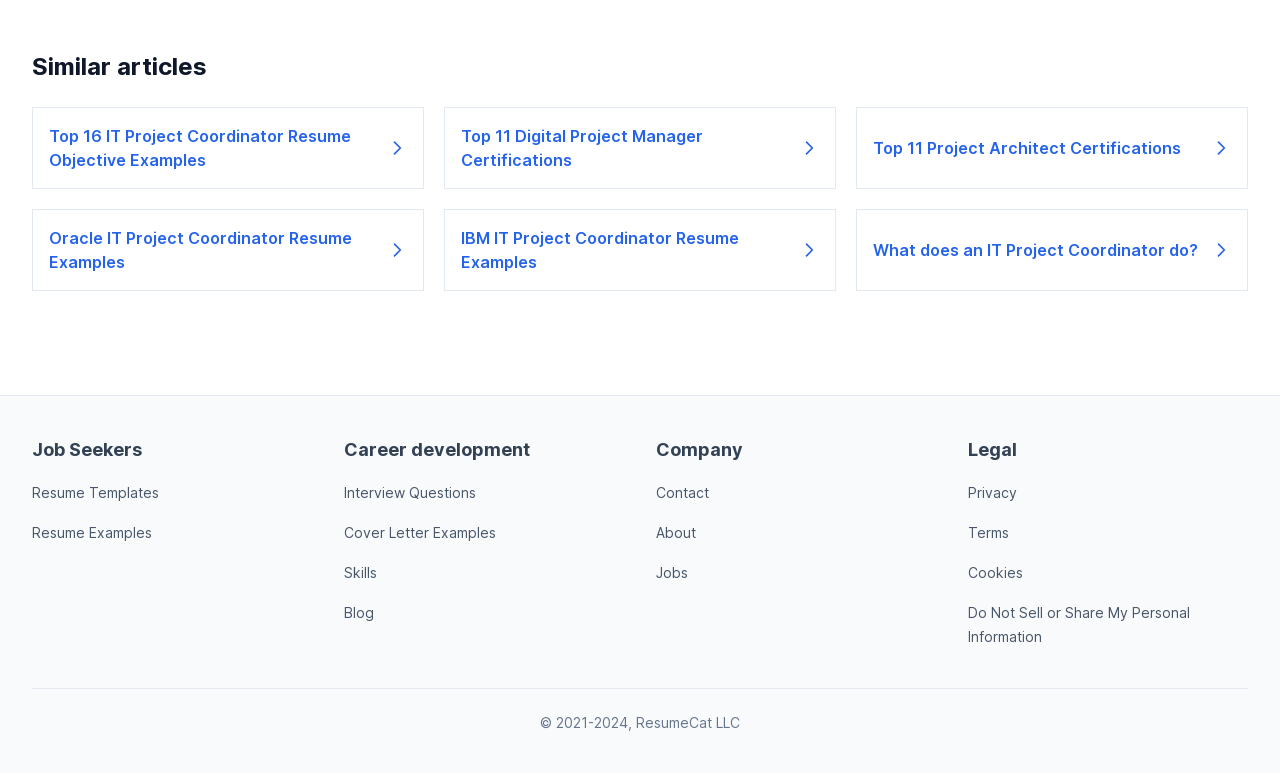How many main categories are there in the navigation section?
Please answer the question with a detailed and comprehensive explanation.

There are 4 main categories in the navigation section, which are 'Job Seekers', 'Career development', 'Company', and 'Legal'.